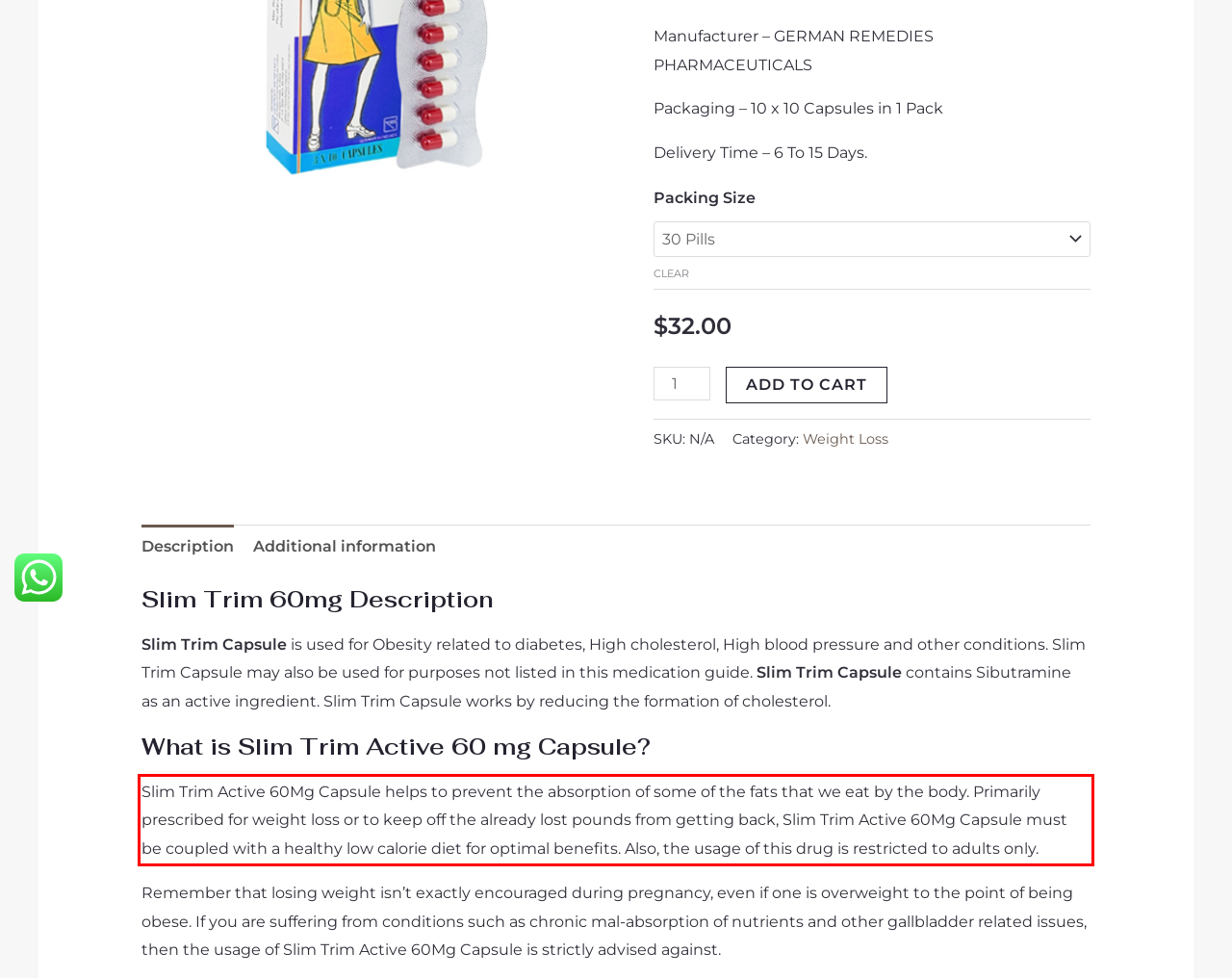Given a webpage screenshot, identify the text inside the red bounding box using OCR and extract it.

Slim Trim Active 60Mg Capsule helps to prevent the absorption of some of the fats that we eat by the body. Primarily prescribed for weight loss or to keep off the already lost pounds from getting back, Slim Trim Active 60Mg Capsule must be coupled with a healthy low calorie diet for optimal benefits. Also, the usage of this drug is restricted to adults only.